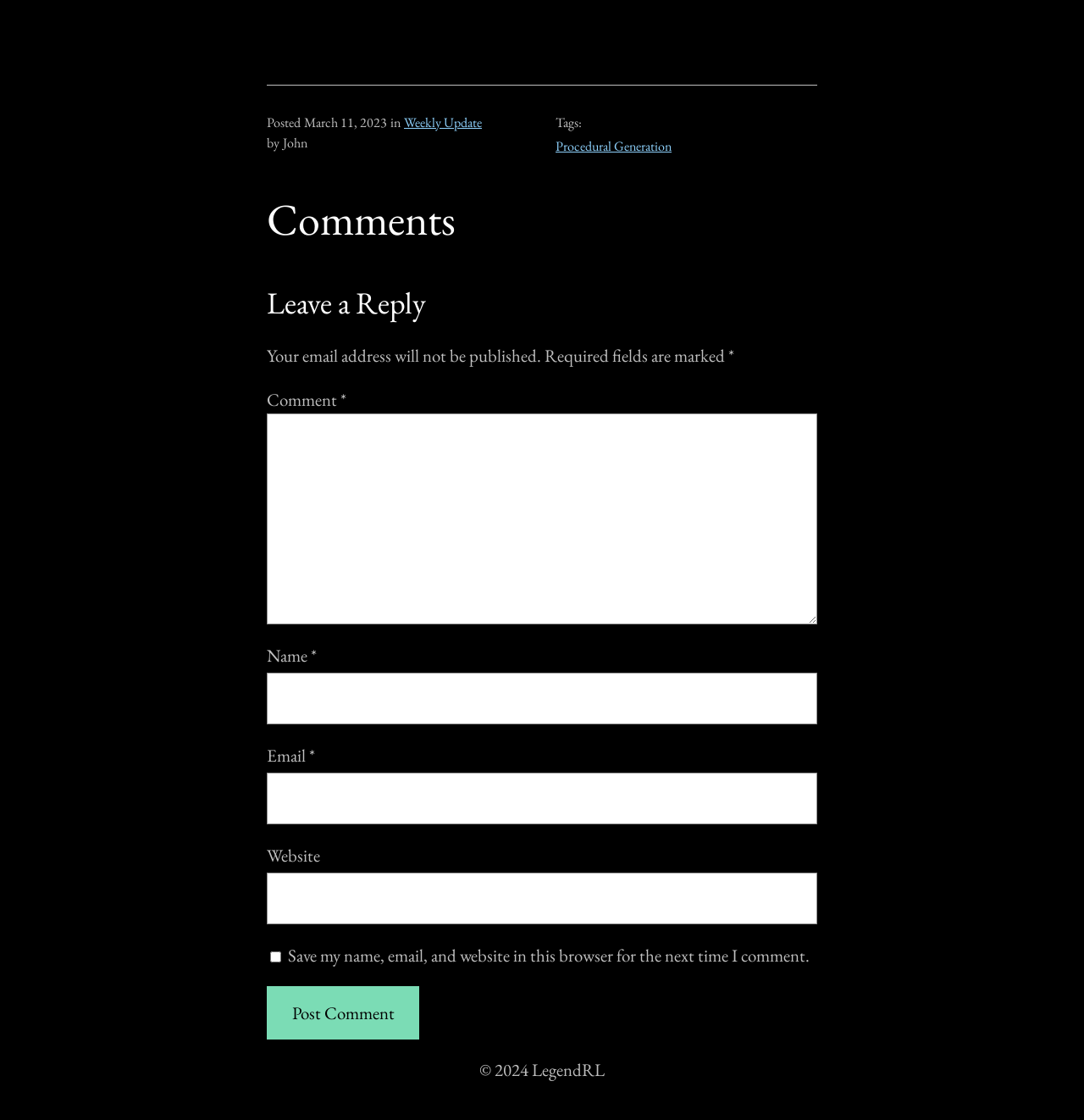Please identify the coordinates of the bounding box that should be clicked to fulfill this instruction: "Type your comment in the 'Comment' field".

[0.246, 0.369, 0.754, 0.558]